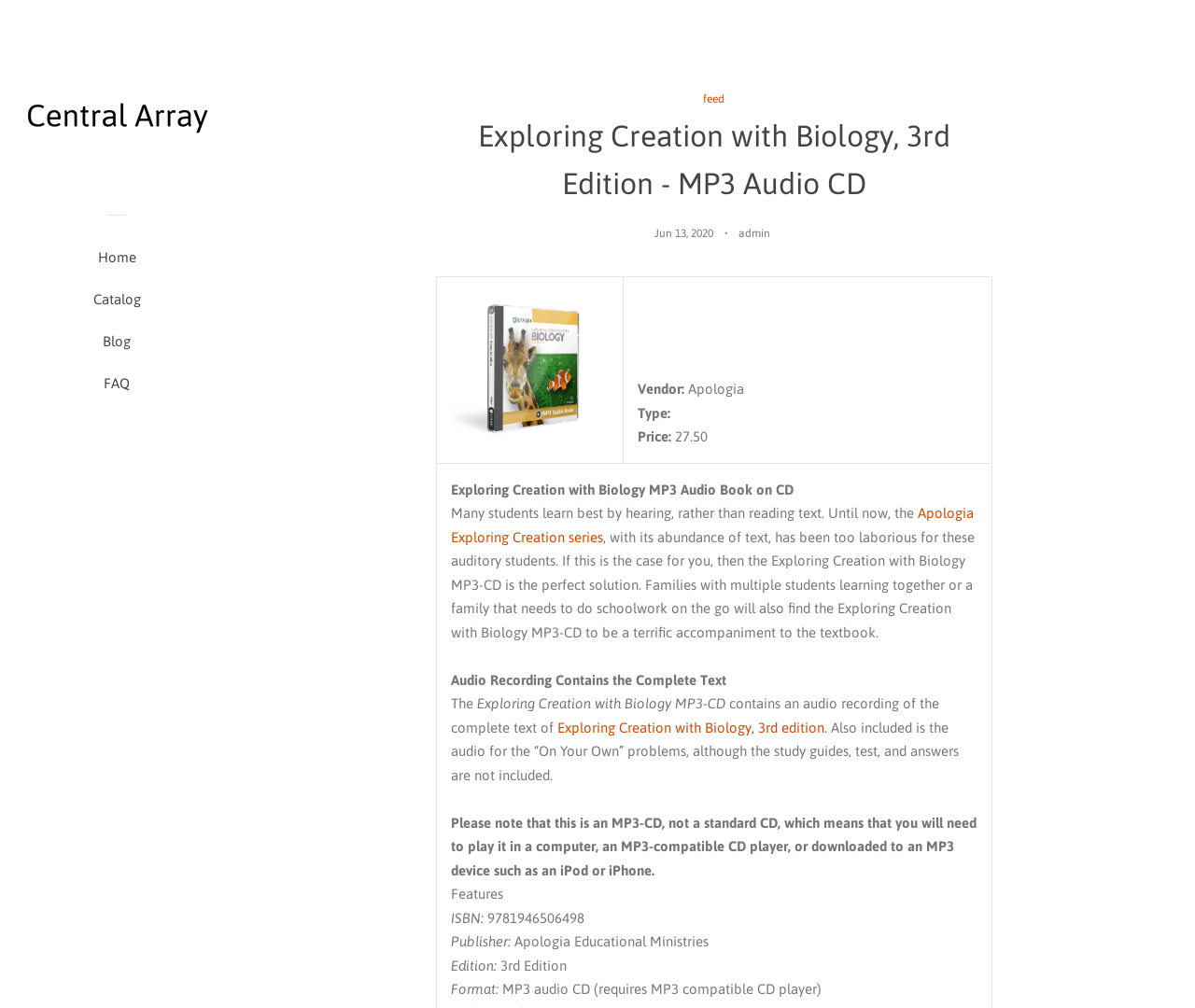Describe the webpage in detail, including text, images, and layout.

This webpage is about a product, "Exploring Creation with Biology, 3rd Edition - MP3 Audio CD", sold by Central Array. At the top right corner, there is a "Close" link. Below it, there is a layout table with a link to "Central Array" accompanied by an image of the same name. 

On the left side, there are four links: "Home", "Catalog", "Blog", and "FAQ". The "FAQ" link is followed by a header section that contains a link to an RSS feed, a heading with the product title, a timestamp "Jun 13, 2020", and the author "admin". 

To the right of the header section, there is a table with two rows. The first row contains an image and the second row contains product information. The product information includes the vendor, type, and price, as well as a description of the product. The description explains that the audio recording contains the complete text of the book, including the "On Your Own" problems, but does not include the study guides, test, and answers. It also notes that the product is an MP3-CD, which requires a specific type of CD player or device to play. 

Below the product description, there are several sections of text that list the product's features, ISBN, publisher, edition, and format.